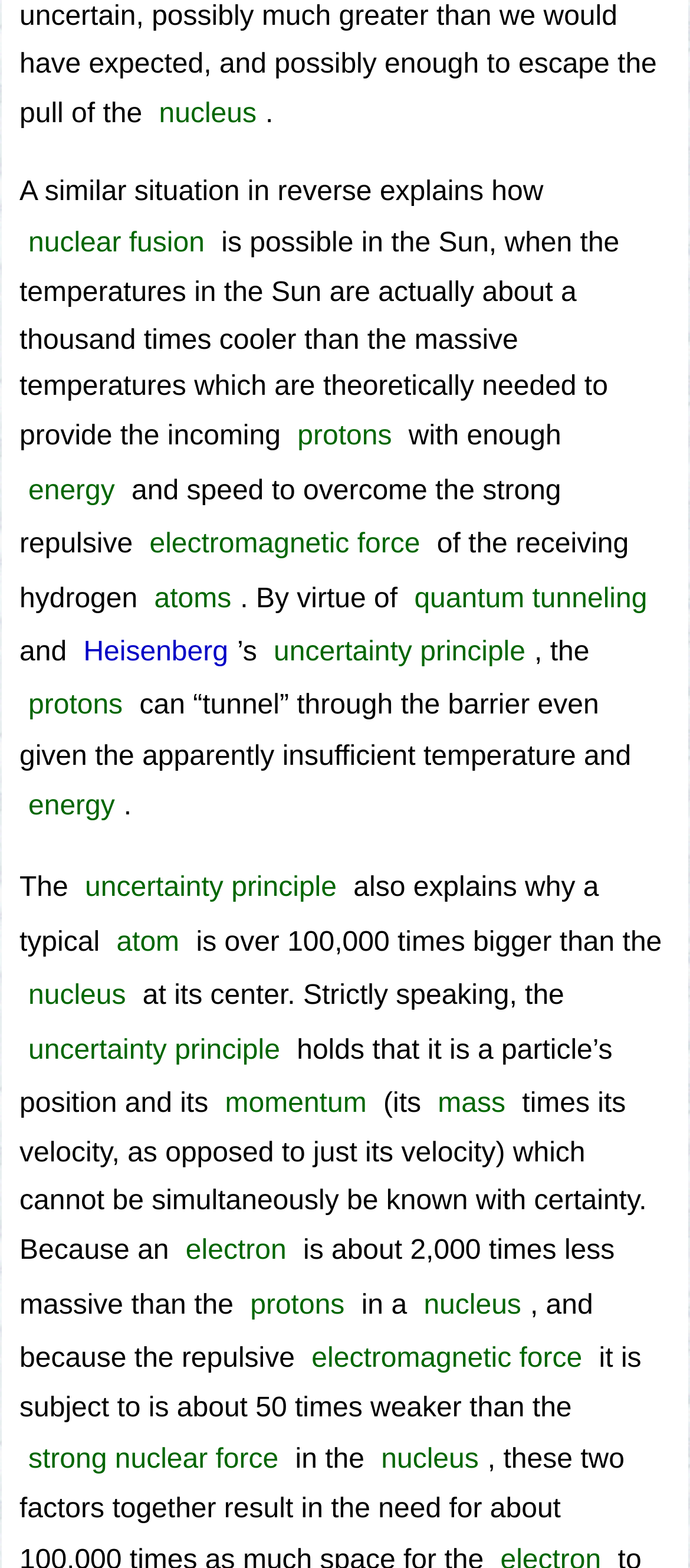Determine the bounding box coordinates for the area you should click to complete the following instruction: "Follow the link 'protons'".

[0.418, 0.262, 0.581, 0.297]